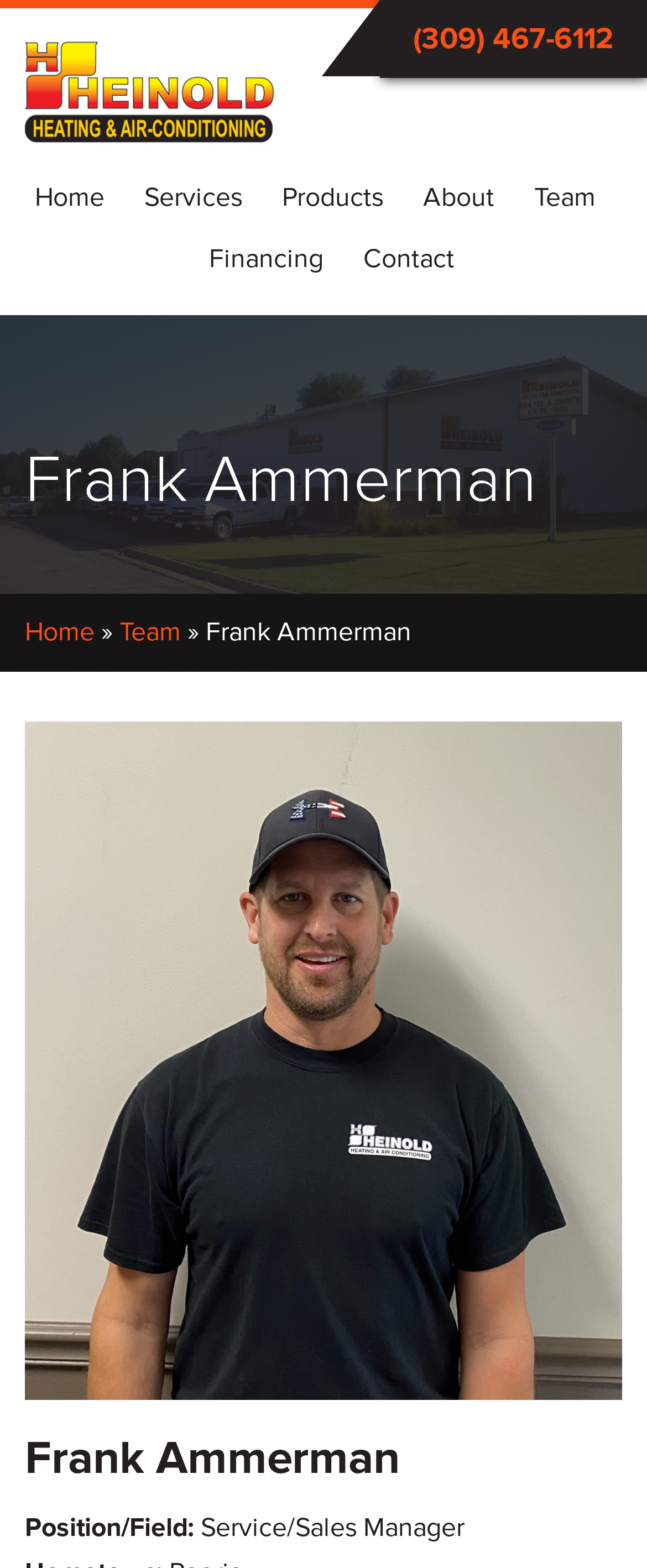Explain the webpage's design and content in an elaborate manner.

The webpage is about Frank Ammerman, a service/sales manager at Heinold Heating and Air Conditioning, a reliable heating and air conditioning company based in Peoria. 

At the top of the page, there is a phone number "(309) 467-6112" and a link to the company's name "Heinold Heating and Air Conditioning" accompanied by an image of the company's logo. 

Below the company's information, there is a navigation menu with links to different sections of the website, including "Home", "Services", "Products", "About", "Team", and "Financing". The "Contact" link is placed slightly below the navigation menu.

On the left side of the page, there is a heading with the name "Frank Ammerman" and below it, a secondary navigation menu with links to "Home" and "Team", separated by a right-pointing arrow symbol. 

To the right of the secondary navigation menu, there is a paragraph with the name "Frank Ammerman" again, and below it, a heading with the same name. 

At the bottom of the page, there is a section with the title "Position/Field:" and the corresponding information "Service/Sales Manager".